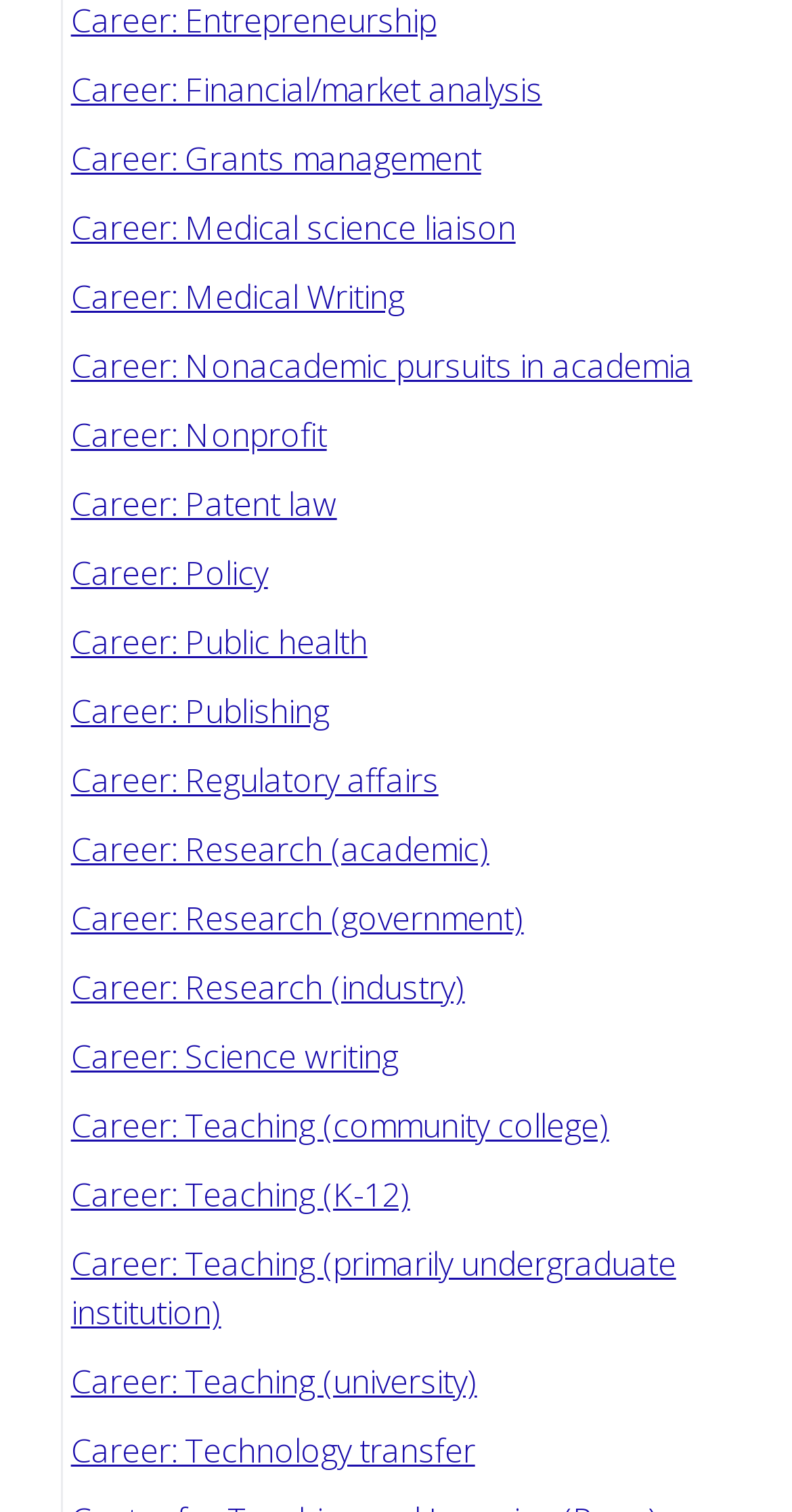What is the first career option listed?
Using the image as a reference, deliver a detailed and thorough answer to the question.

The first career option listed on the webpage is 'Career: Financial/market analysis'. This link is located at the top of the list, with a bounding box coordinate of [0.089, 0.044, 0.684, 0.074].